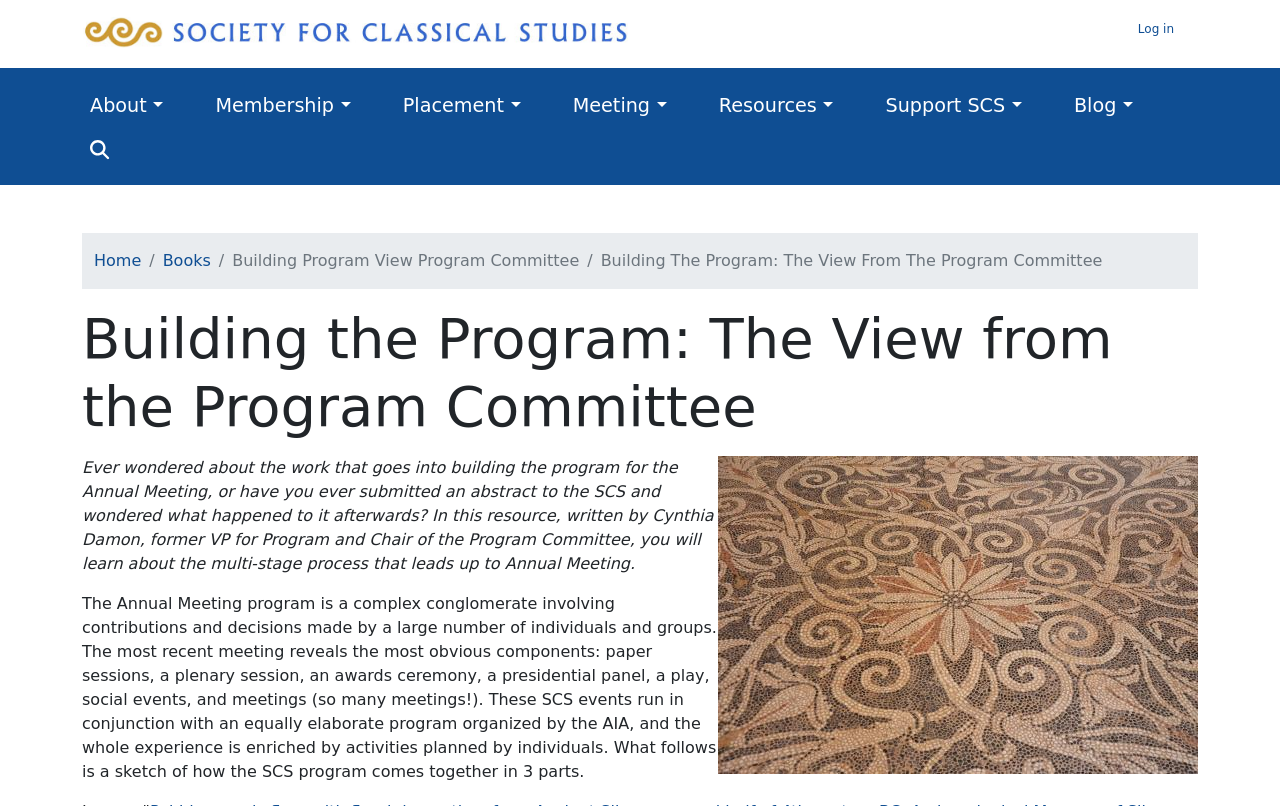Provide the bounding box coordinates for the UI element described in this sentence: "title="SCS Solr Search Page"". The coordinates should be four float values between 0 and 1, i.e., [left, top, right, bottom].

[0.064, 0.159, 0.12, 0.215]